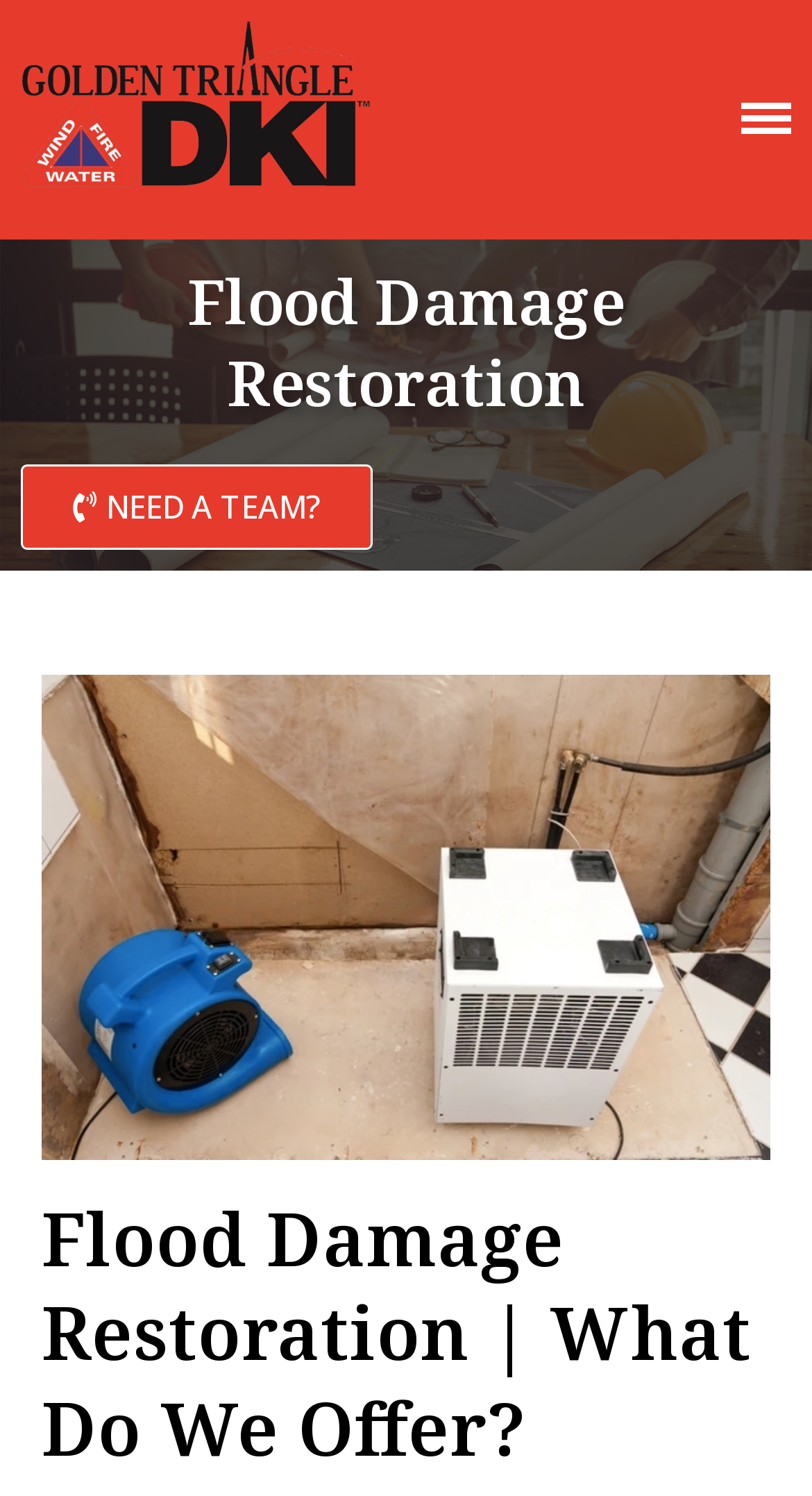Please reply to the following question using a single word or phrase: 
How many services are listed?

15